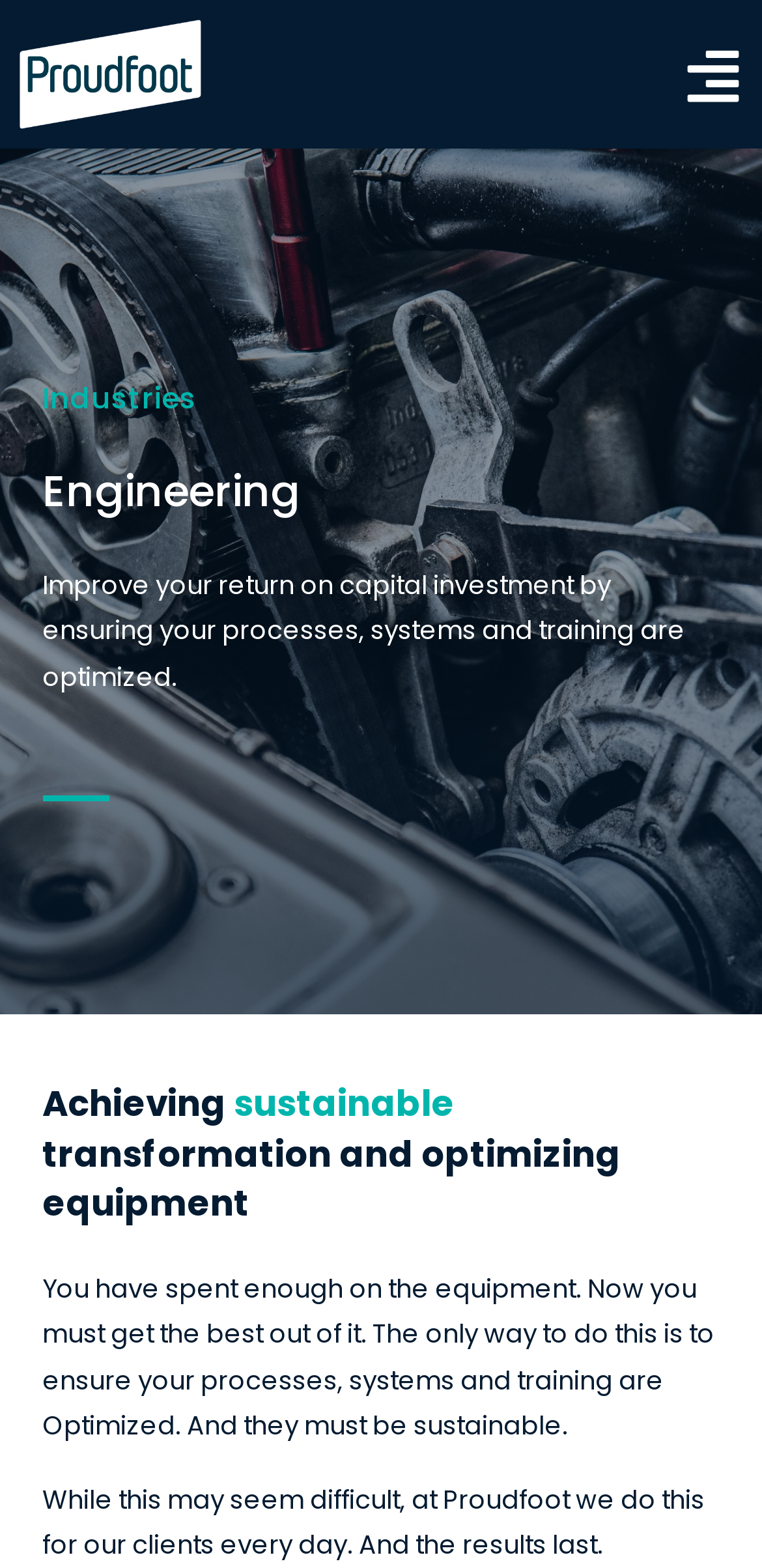Please give a succinct answer to the question in one word or phrase:
What is the benefit of achieving sustainable transformation?

Lasting results